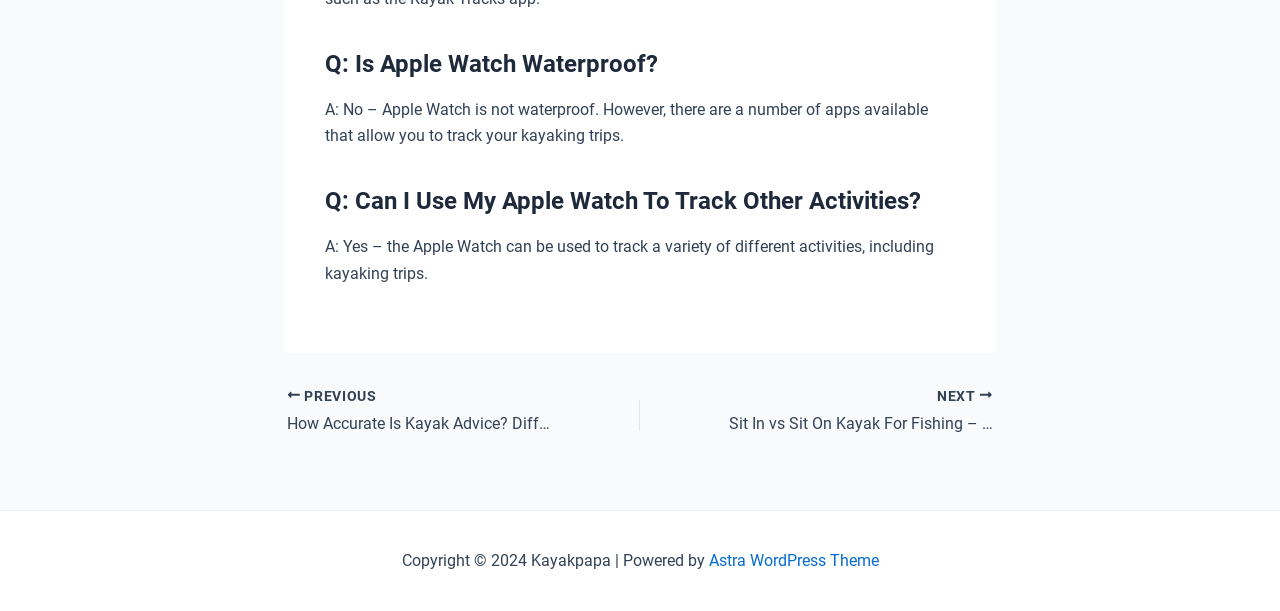What is the copyright year of the website?
We need a detailed and exhaustive answer to the question. Please elaborate.

I found the copyright year by reading the StaticText element with the text 'Copyright © 2024 Kayakpapa | Powered by' which indicates that the website's copyright year is 2024.